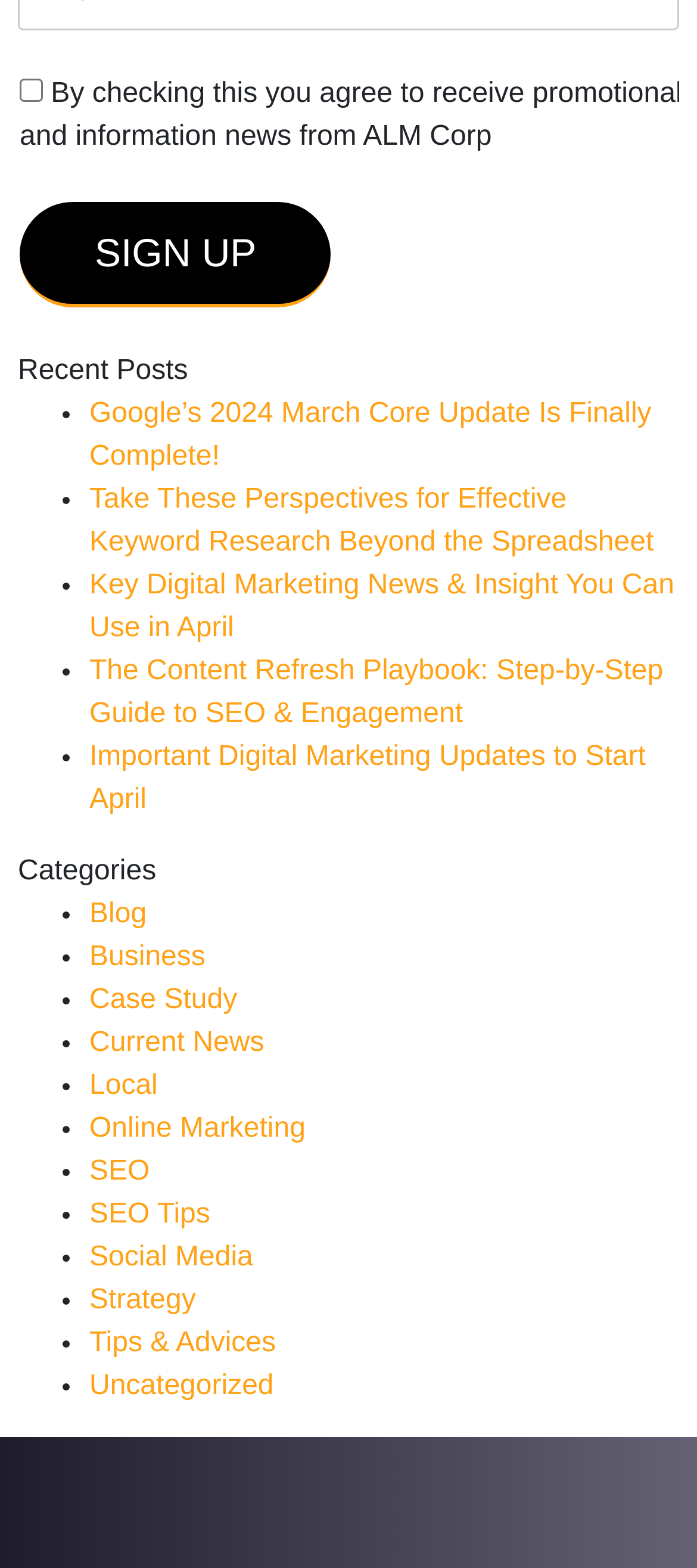Specify the bounding box coordinates of the area to click in order to follow the given instruction: "Explore the social media category."

[0.128, 0.793, 0.363, 0.812]